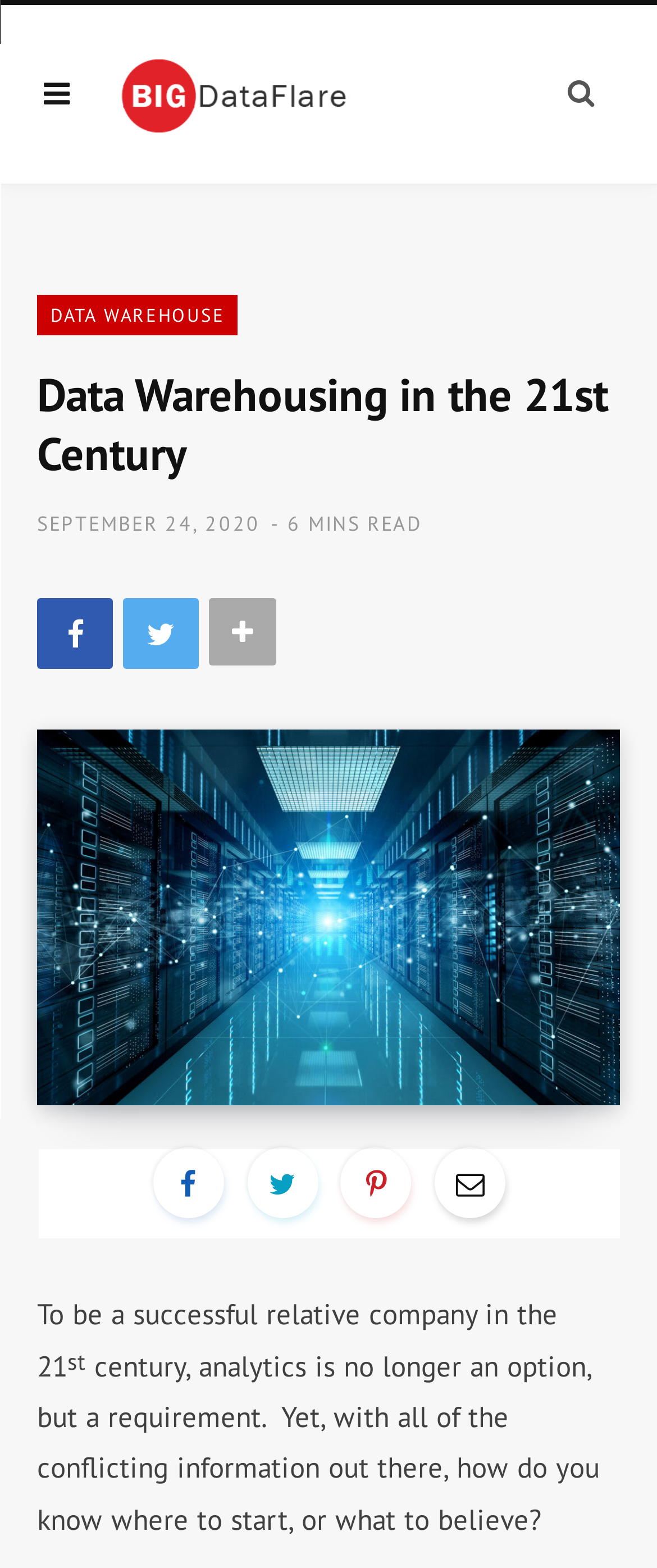Generate the main heading text from the webpage.

Data Warehousing in the 21st Century